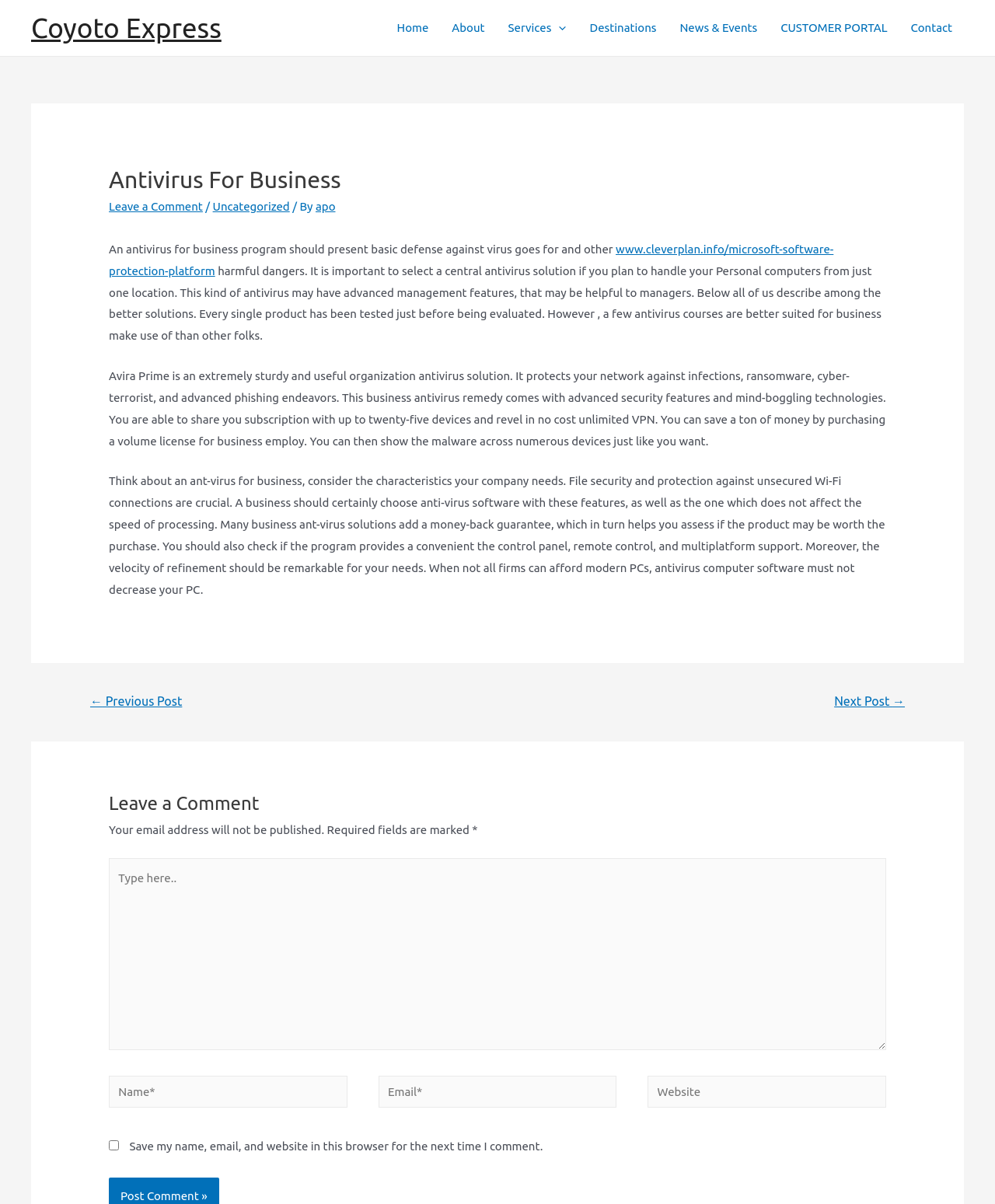Can you identify the bounding box coordinates of the clickable region needed to carry out this instruction: 'Click on the 'About' link'? The coordinates should be four float numbers within the range of 0 to 1, stated as [left, top, right, bottom].

[0.442, 0.001, 0.499, 0.046]